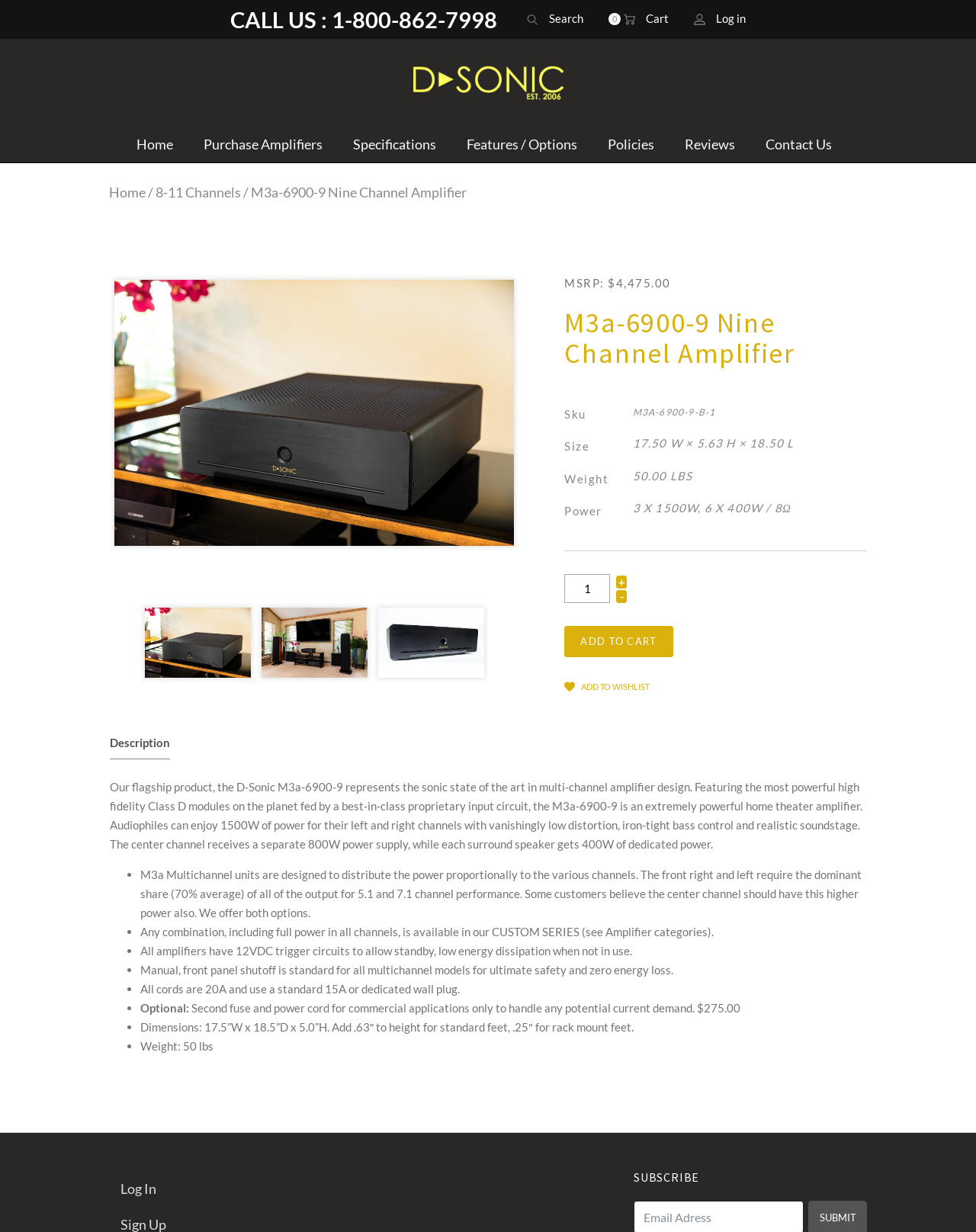Please identify the bounding box coordinates of the region to click in order to complete the given instruction: "View the product description". The coordinates should be four float numbers between 0 and 1, i.e., [left, top, right, bottom].

[0.112, 0.591, 0.174, 0.616]